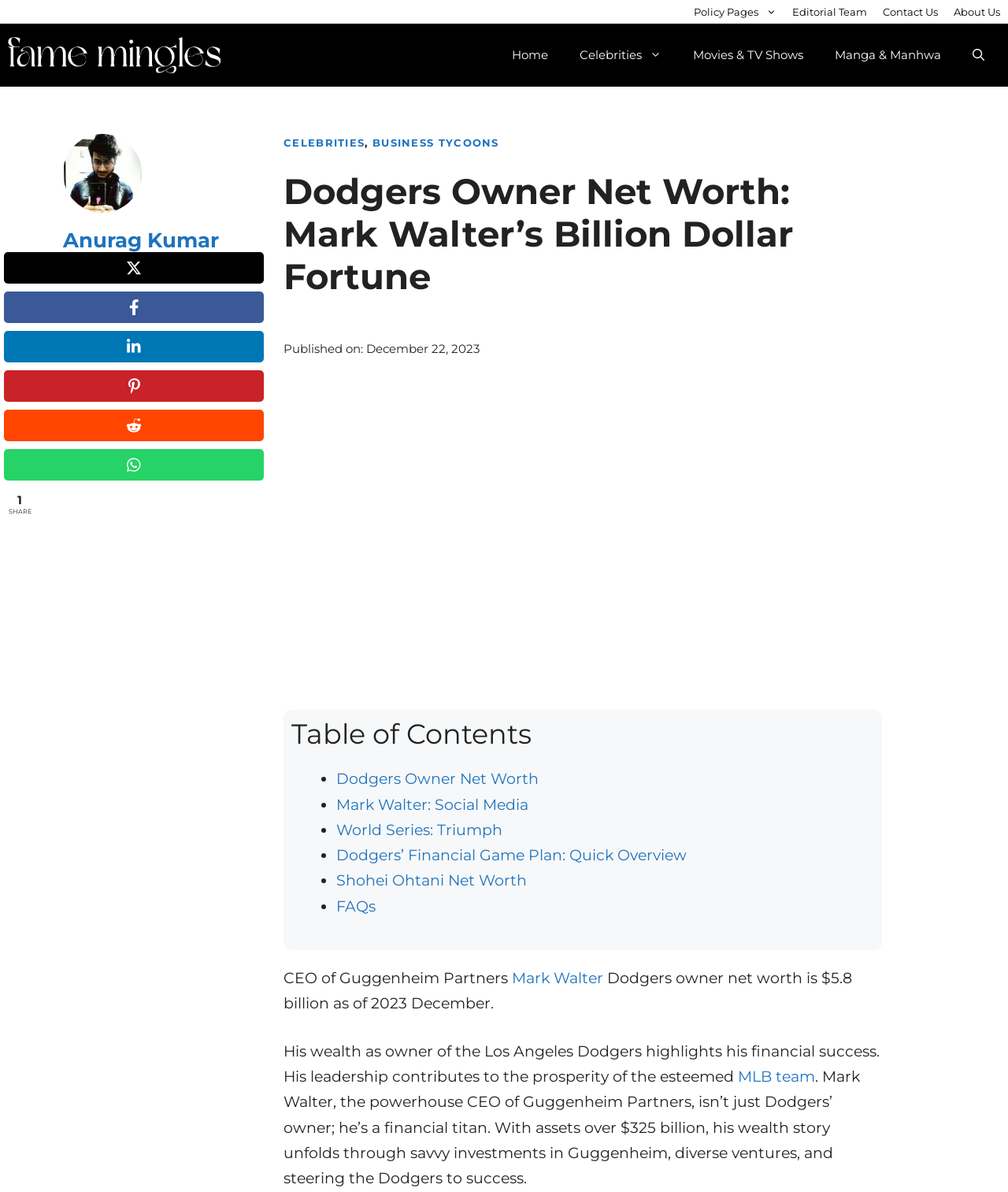Can you give a detailed response to the following question using the information from the image? What is the total asset value of Guggenheim Partners?

The answer can be found in the paragraph that starts with 'With assets over $325 billion, his wealth story unfolds through savvy investments in Guggenheim, diverse ventures, and steering the Dodgers to success.' The paragraph provides information about the total asset value of Guggenheim Partners.